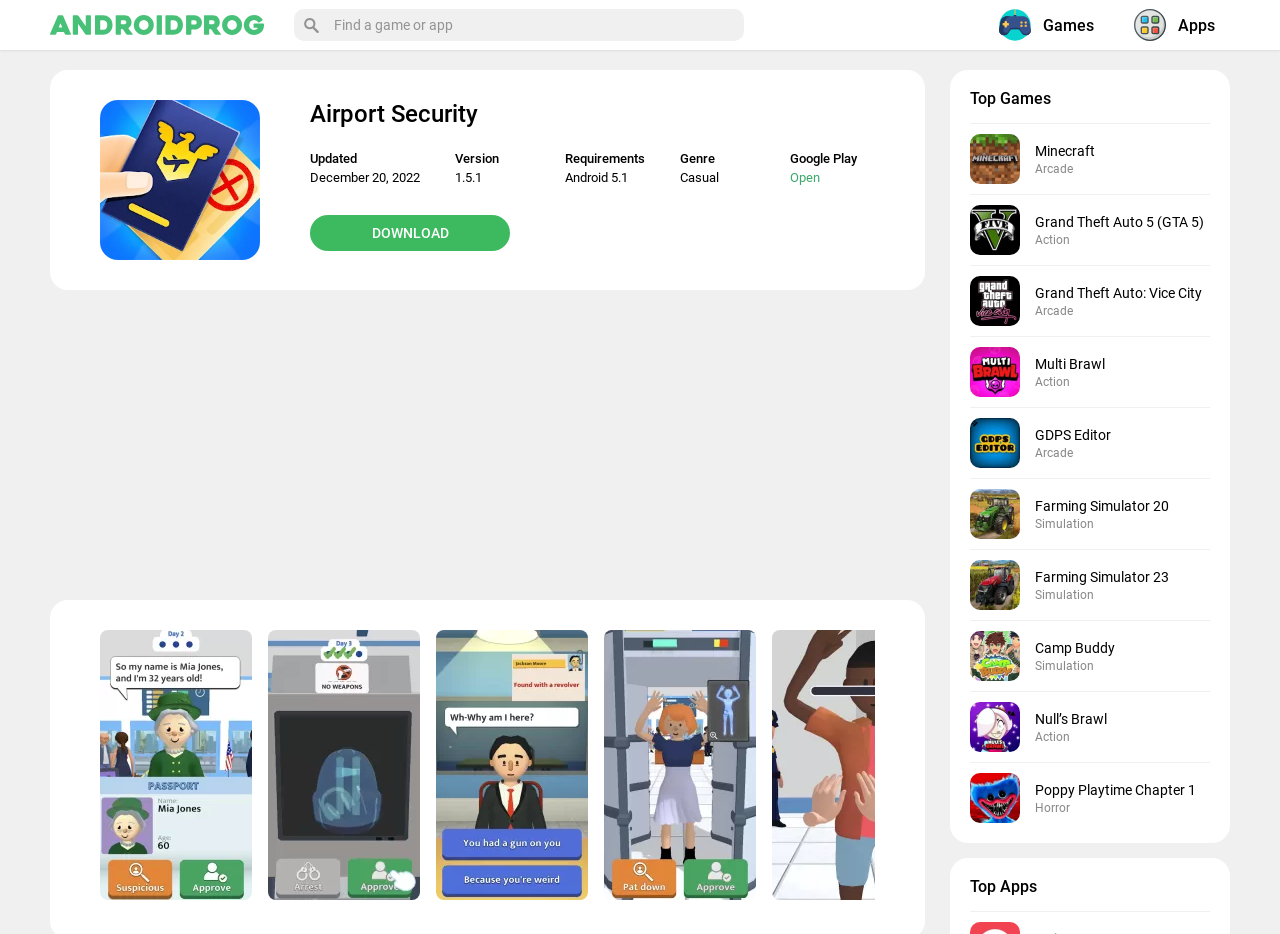Locate the bounding box coordinates of the UI element described by: "HALL OF FAME". The bounding box coordinates should consist of four float numbers between 0 and 1, i.e., [left, top, right, bottom].

None